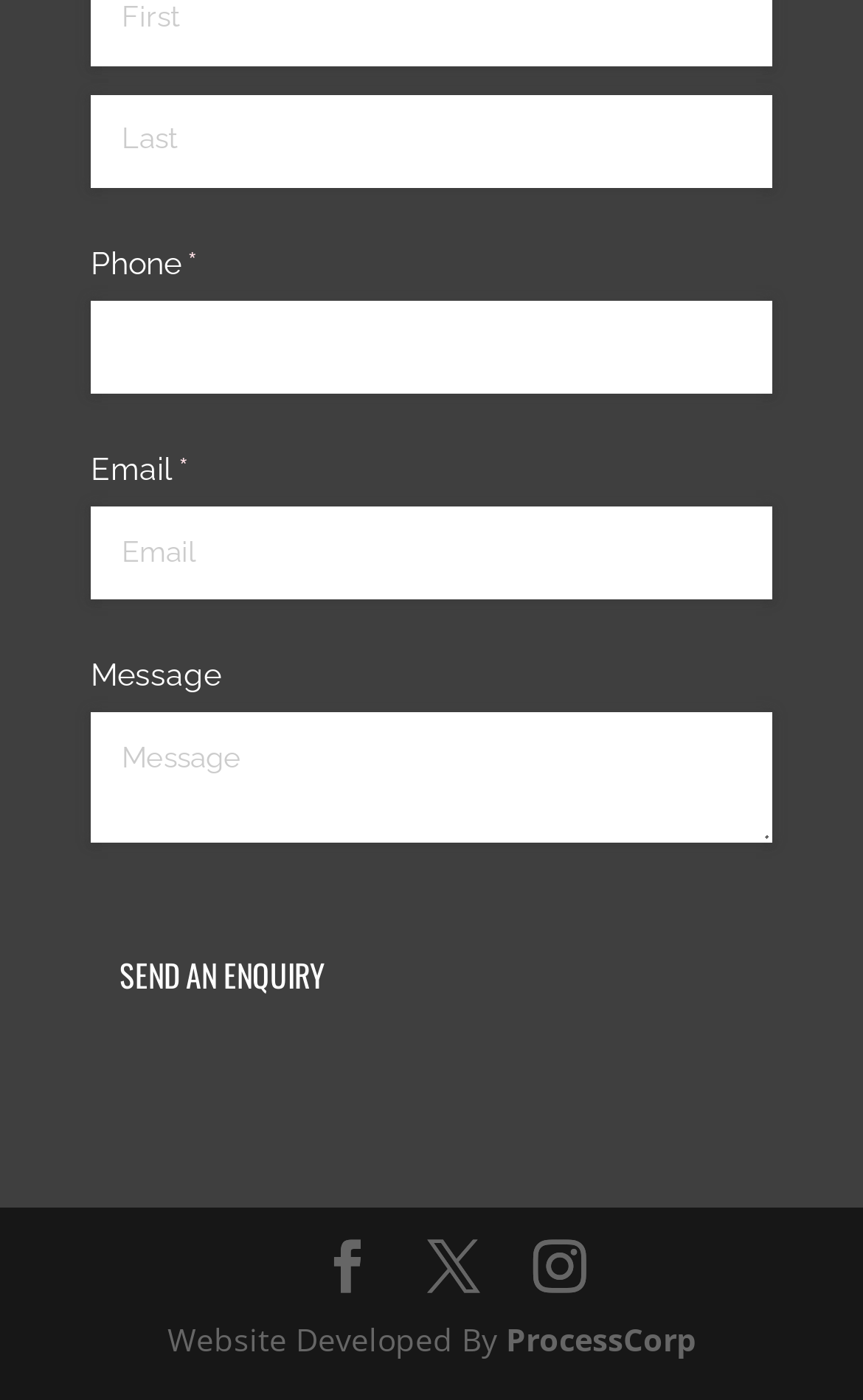Please locate the bounding box coordinates of the element that should be clicked to achieve the given instruction: "Enter last name".

[0.105, 0.067, 0.895, 0.134]